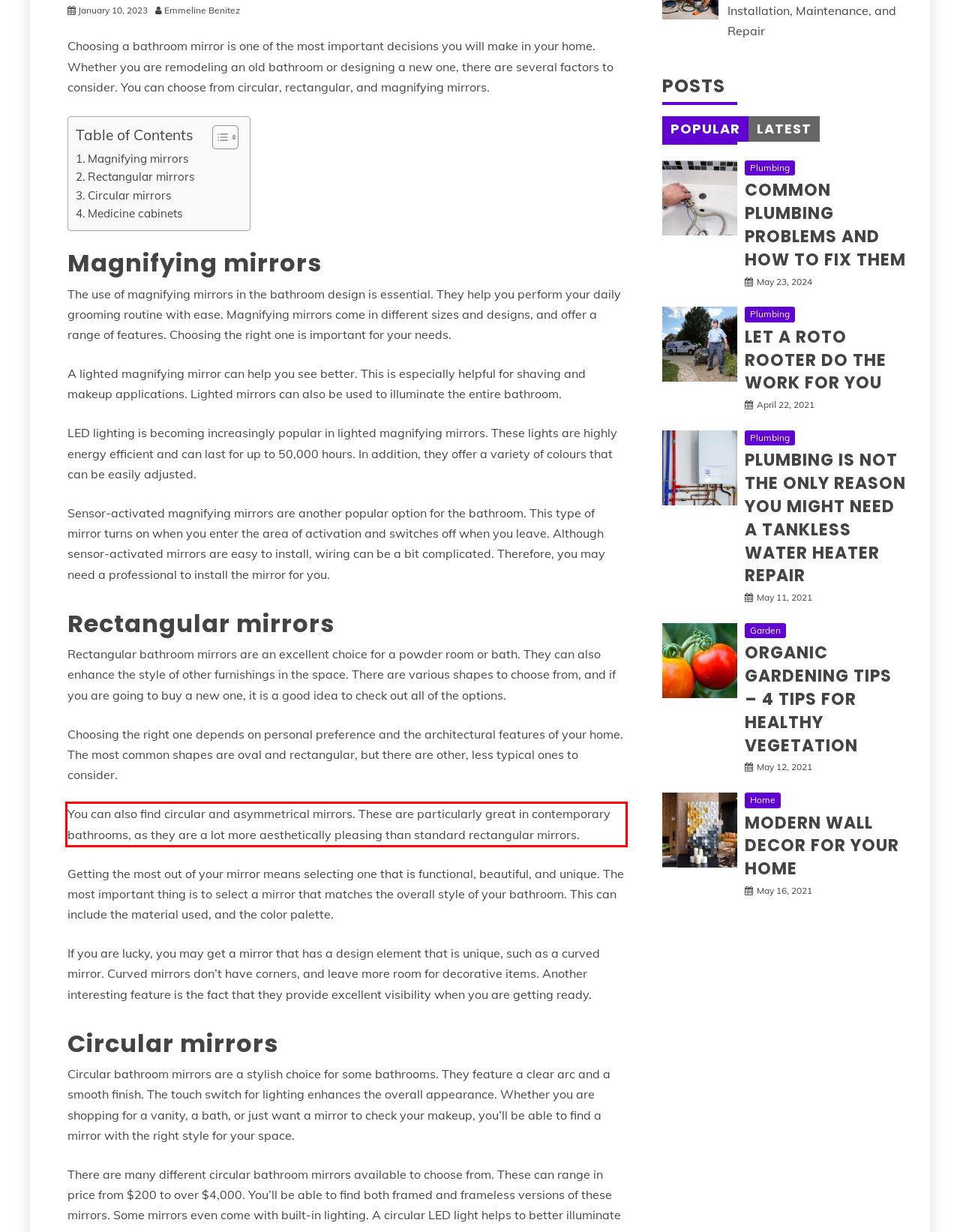Please analyze the screenshot of a webpage and extract the text content within the red bounding box using OCR.

You can also find circular and asymmetrical mirrors. These are particularly great in contemporary bathrooms, as they are a lot more aesthetically pleasing than standard rectangular mirrors.